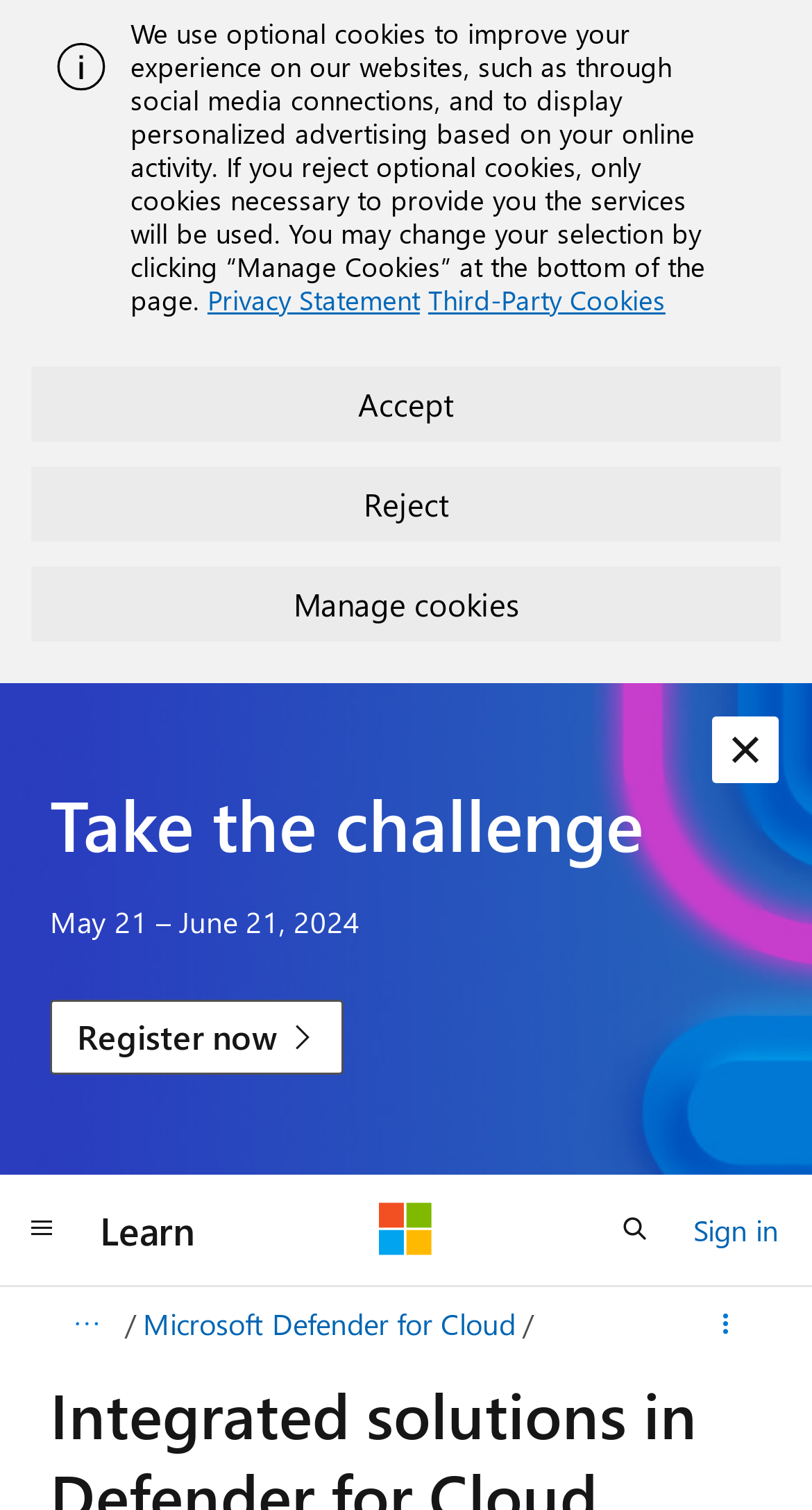Provide a thorough description of the webpage's content and layout.

The webpage is about integrating security solutions in Microsoft Defender for Cloud. At the top, there is an alert section with an image and a static text describing the use of optional cookies. Below the alert section, there are three buttons: "Accept", "Reject", and "Manage cookies". 

On the left side, there is a heading "Take the challenge" followed by a static text "May 21 – June 21, 2024" and a link "Register now". 

At the top right, there is a button "Dismiss alert". Below it, there are several navigation links and buttons, including "Global navigation", "Learn", "Microsoft", "Open search", and "Sign in". 

On the left side, below the "Take the challenge" section, there is a details section with a disclosure triangle "All breadcrumbs". Next to it, there is a link "Microsoft Defender for Cloud". 

At the bottom right, there is another details section with a disclosure triangle "More actions".